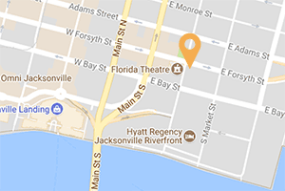Offer a detailed explanation of the image's components.

The image displays a map of a portion of downtown Jacksonville, Florida. Prominently featured is the location of the Florida Theatre, marked with a distinctive yellow pin, highlighting its significance in the area. Surrounding streets, such as E Bay Street and Main Street N, are visible, along with nearby landmarks including the Omni Jacksonville Hotel and the Hyatt Regency Jacksonville Riverfront. This map serves as a useful reference for visitors seeking to explore the vibrant cultural and entertainment options offered in this bustling region.